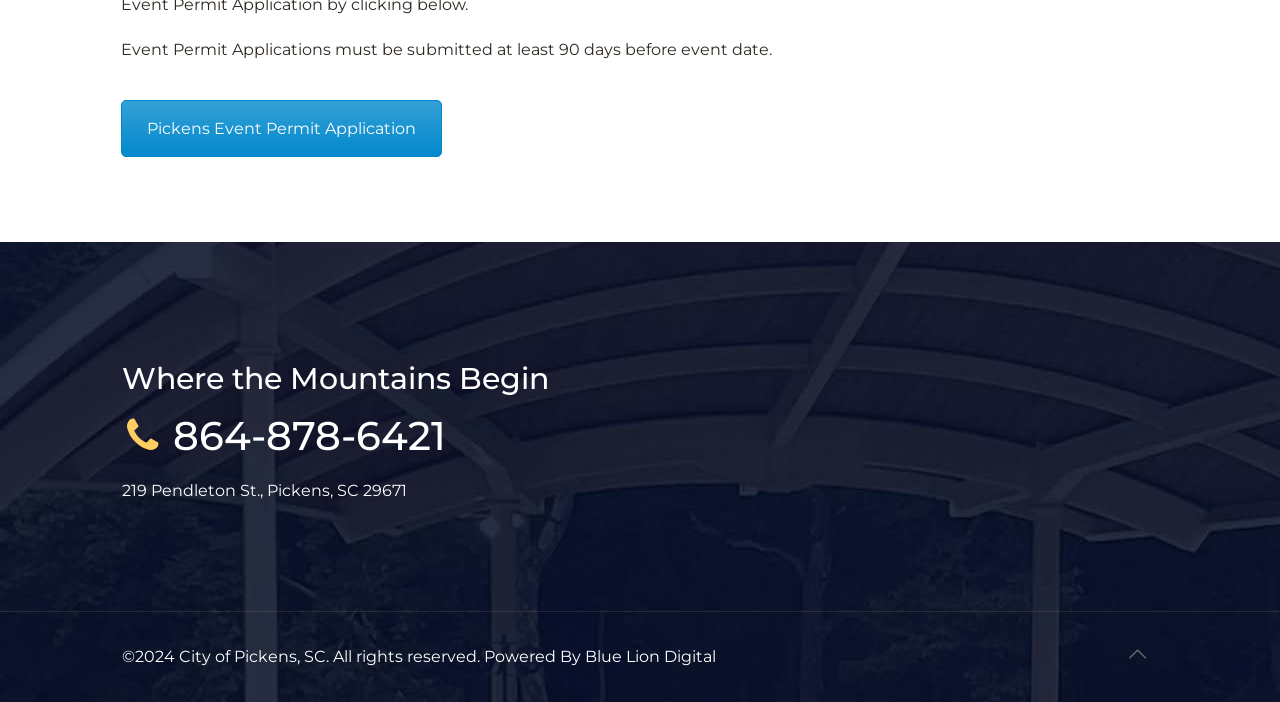What is the phone number provided on the webpage?
Please answer the question with as much detail as possible using the screenshot.

The phone number can be found in the heading element with the text '864-878-6421'. This element is located in the complementary section of the webpage, which provides additional information about the City of Pickens.